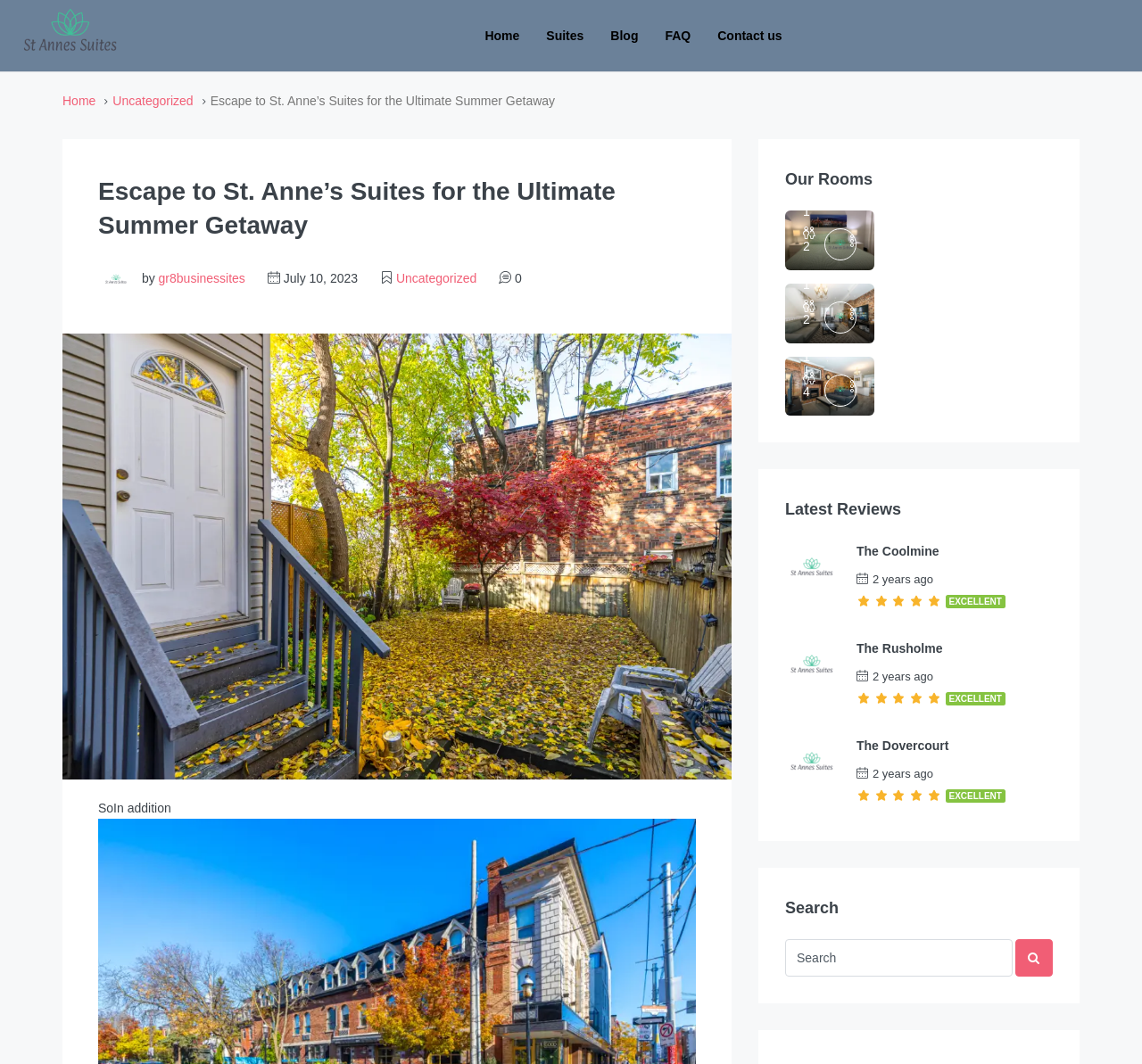Locate the bounding box coordinates of the clickable area to execute the instruction: "Click on the 'Home' link". Provide the coordinates as four float numbers between 0 and 1, represented as [left, top, right, bottom].

[0.413, 0.0, 0.467, 0.067]